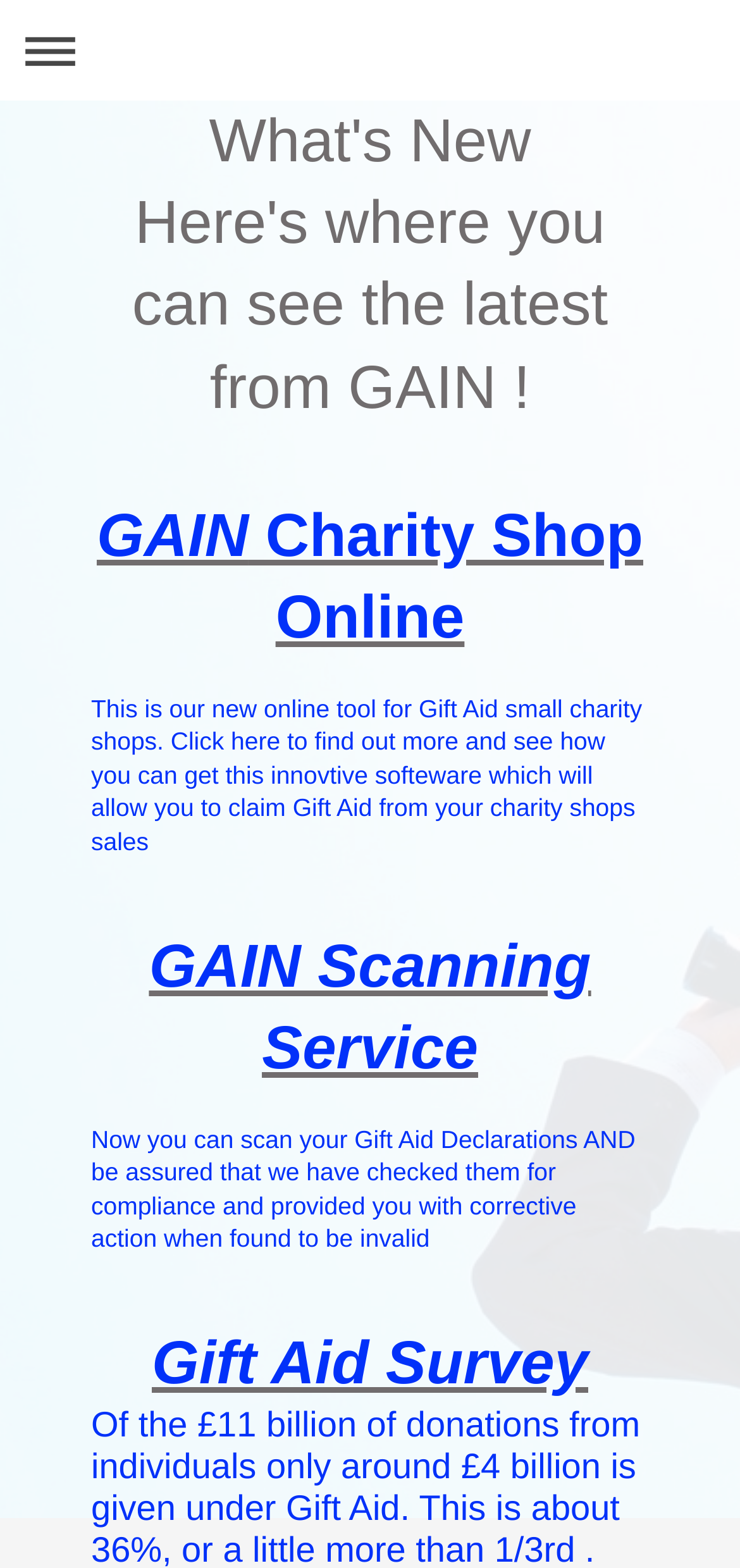Provide a brief response using a word or short phrase to this question:
What service allows scanning of Gift Aid Declarations?

GAIN Scanning Service